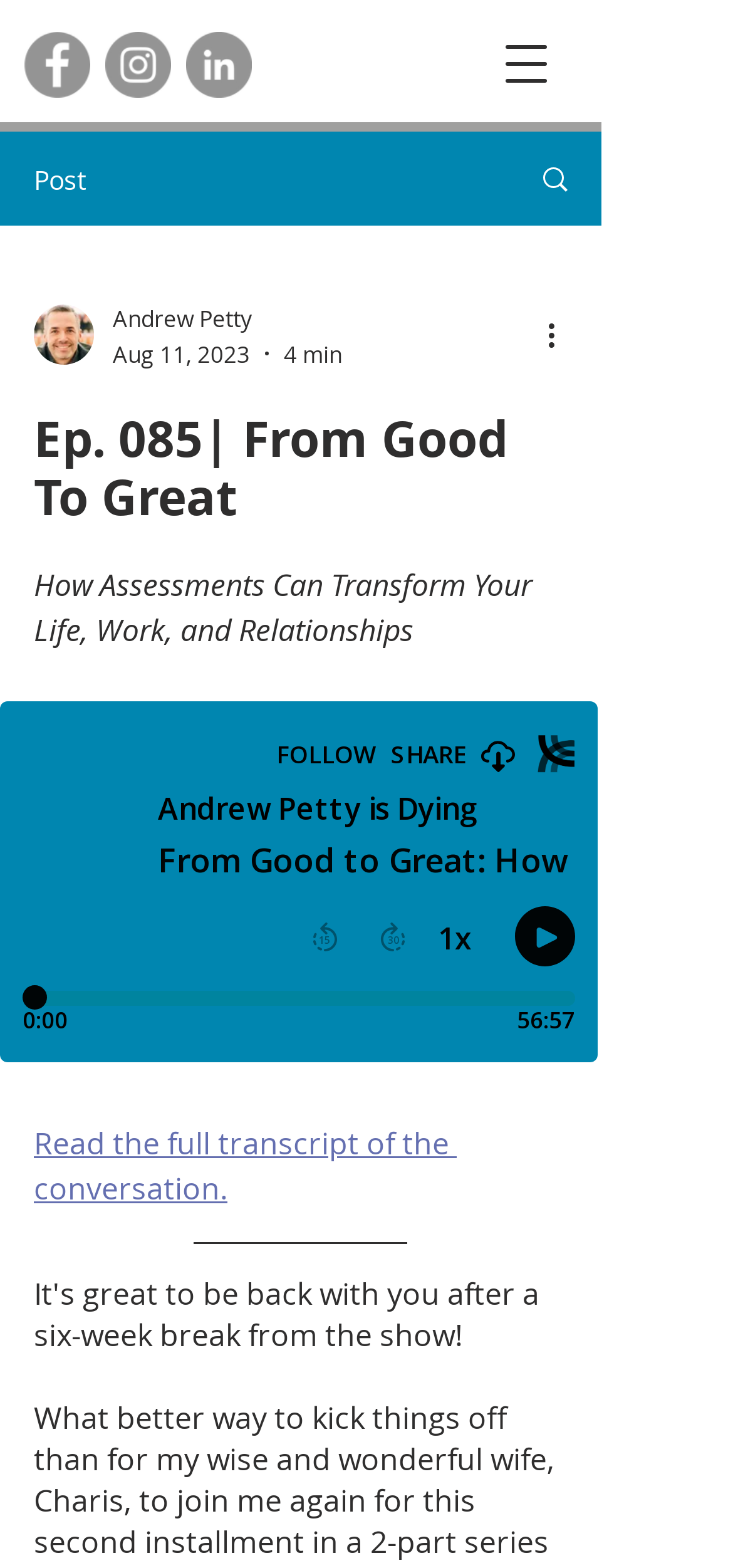How many social media links are available?
Craft a detailed and extensive response to the question.

I counted the number of social media links in the social bar section, which includes Facebook, Instagram, and LinkedIn.